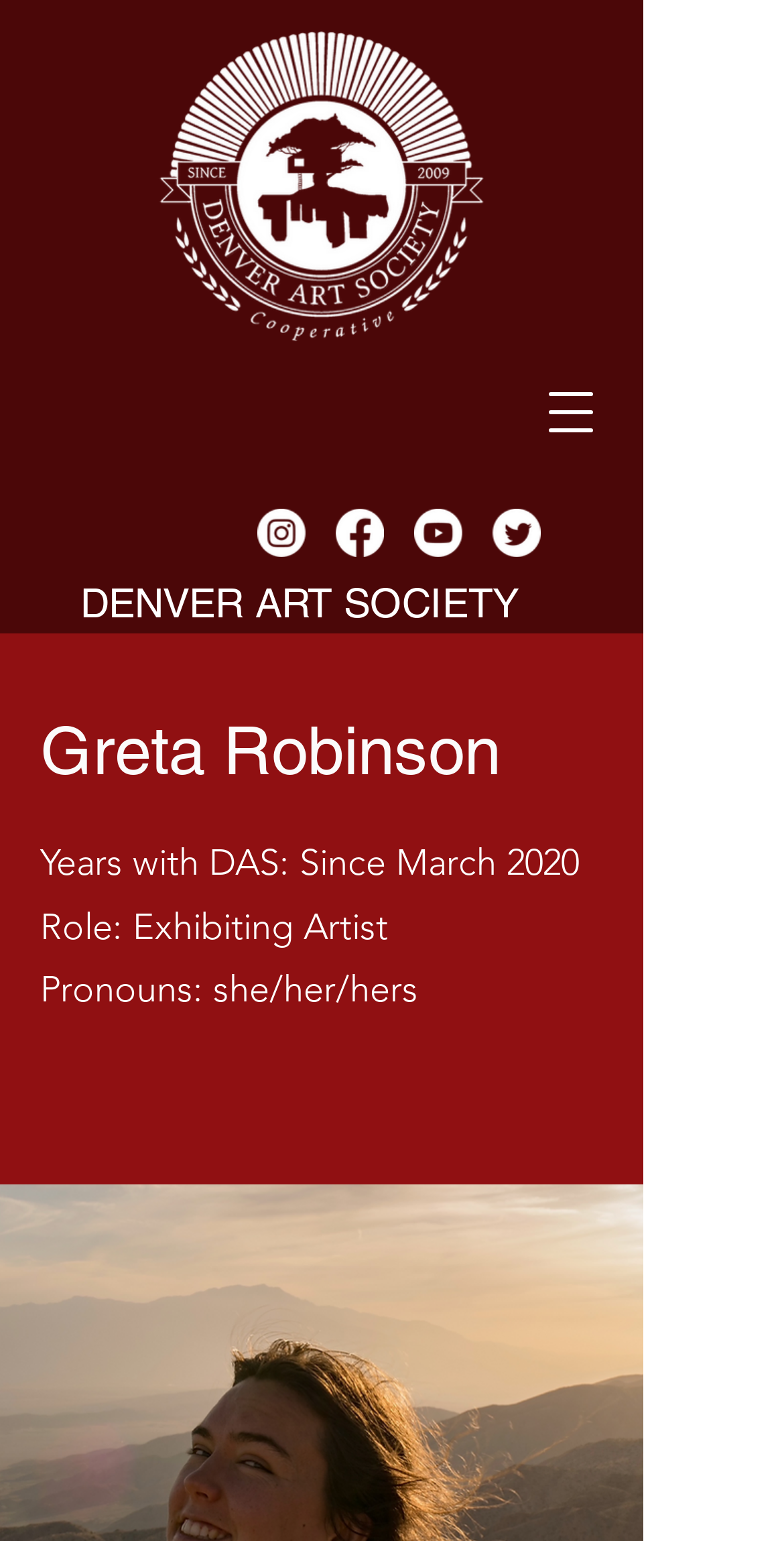What is the role of Greta Robinson in Denver Art Society?
Using the image, respond with a single word or phrase.

Exhibiting Artist